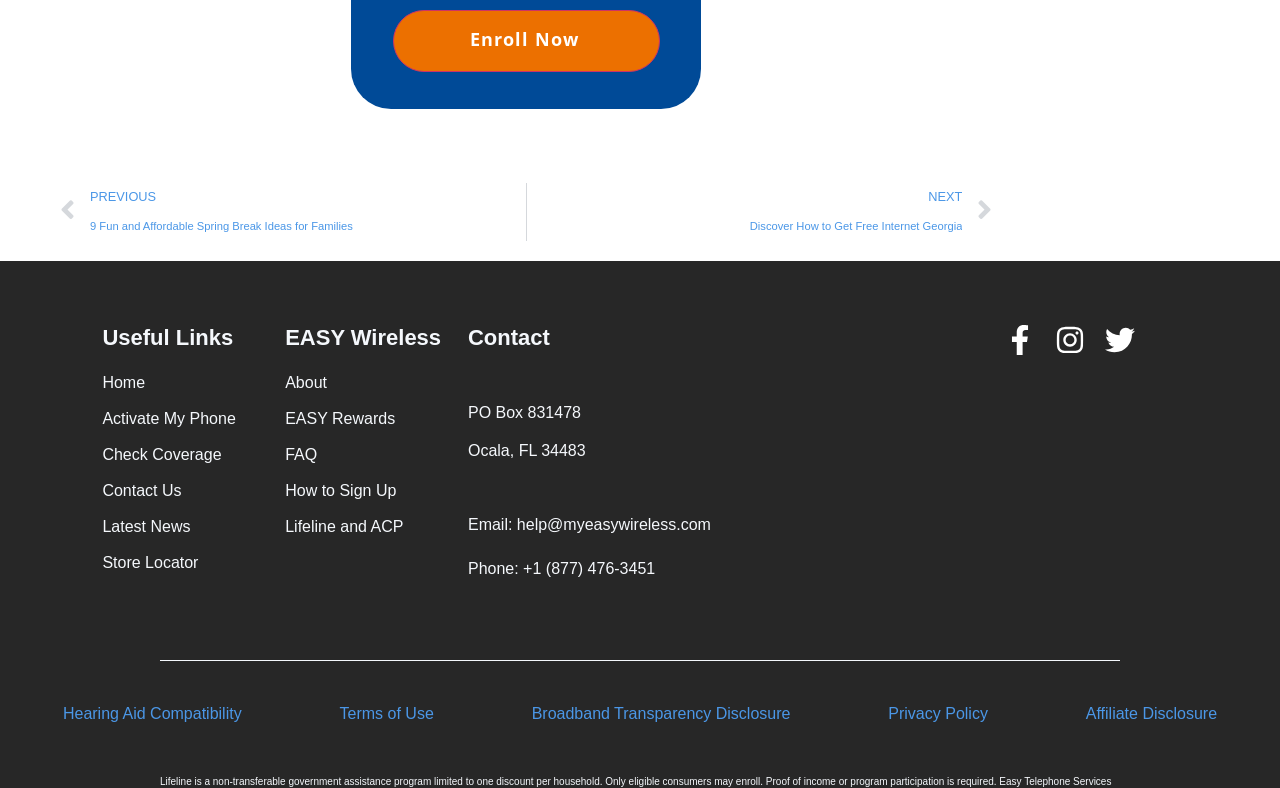Identify the bounding box coordinates for the UI element described as: "Store Locator". The coordinates should be provided as four floats between 0 and 1: [left, top, right, bottom].

[0.08, 0.699, 0.223, 0.73]